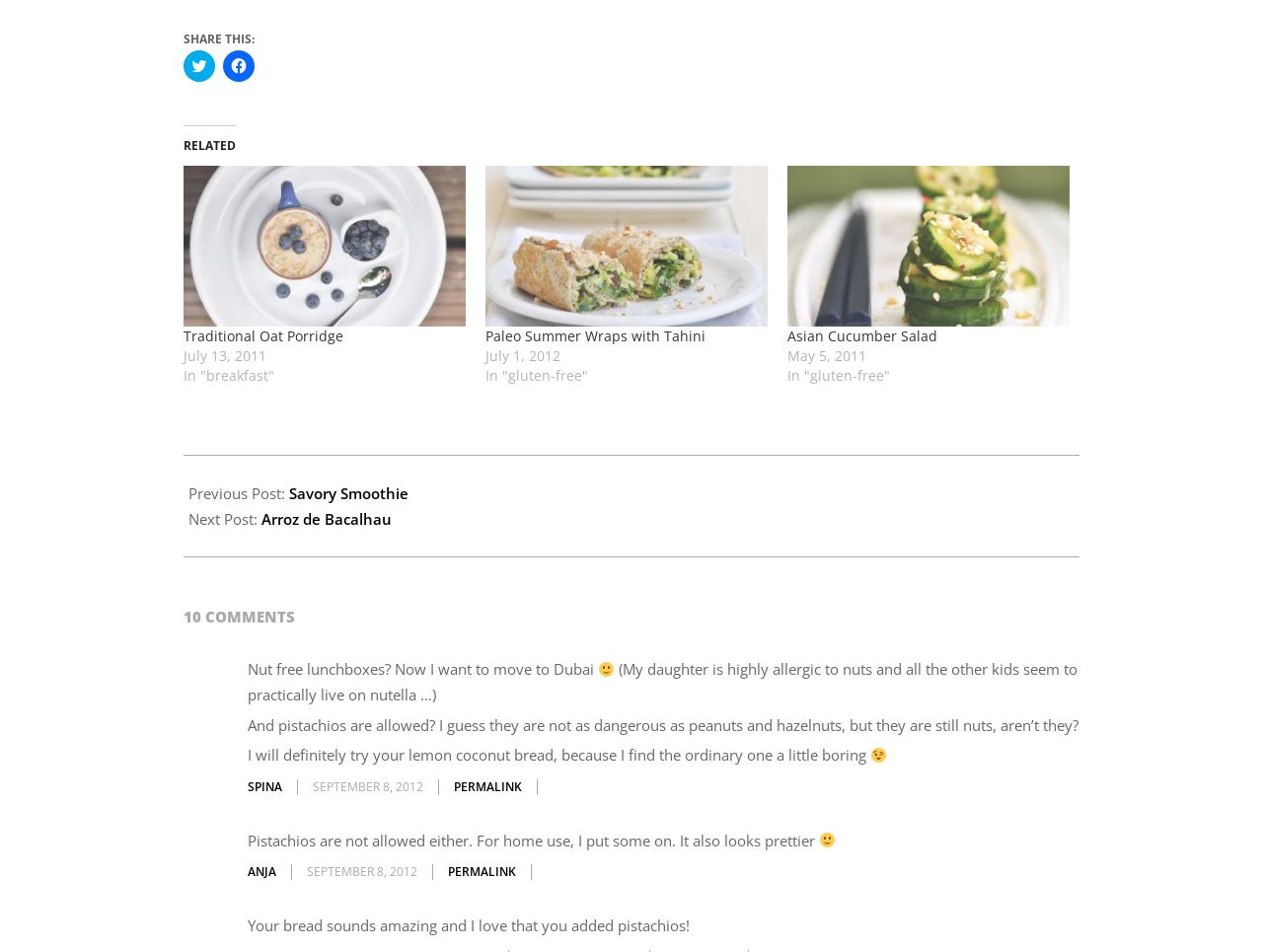Please identify the bounding box coordinates of the clickable region that I should interact with to perform the following instruction: "View related post 'Traditional Oat Porridge'". The coordinates should be expressed as four float numbers between 0 and 1, i.e., [left, top, right, bottom].

[0.146, 0.174, 0.369, 0.343]